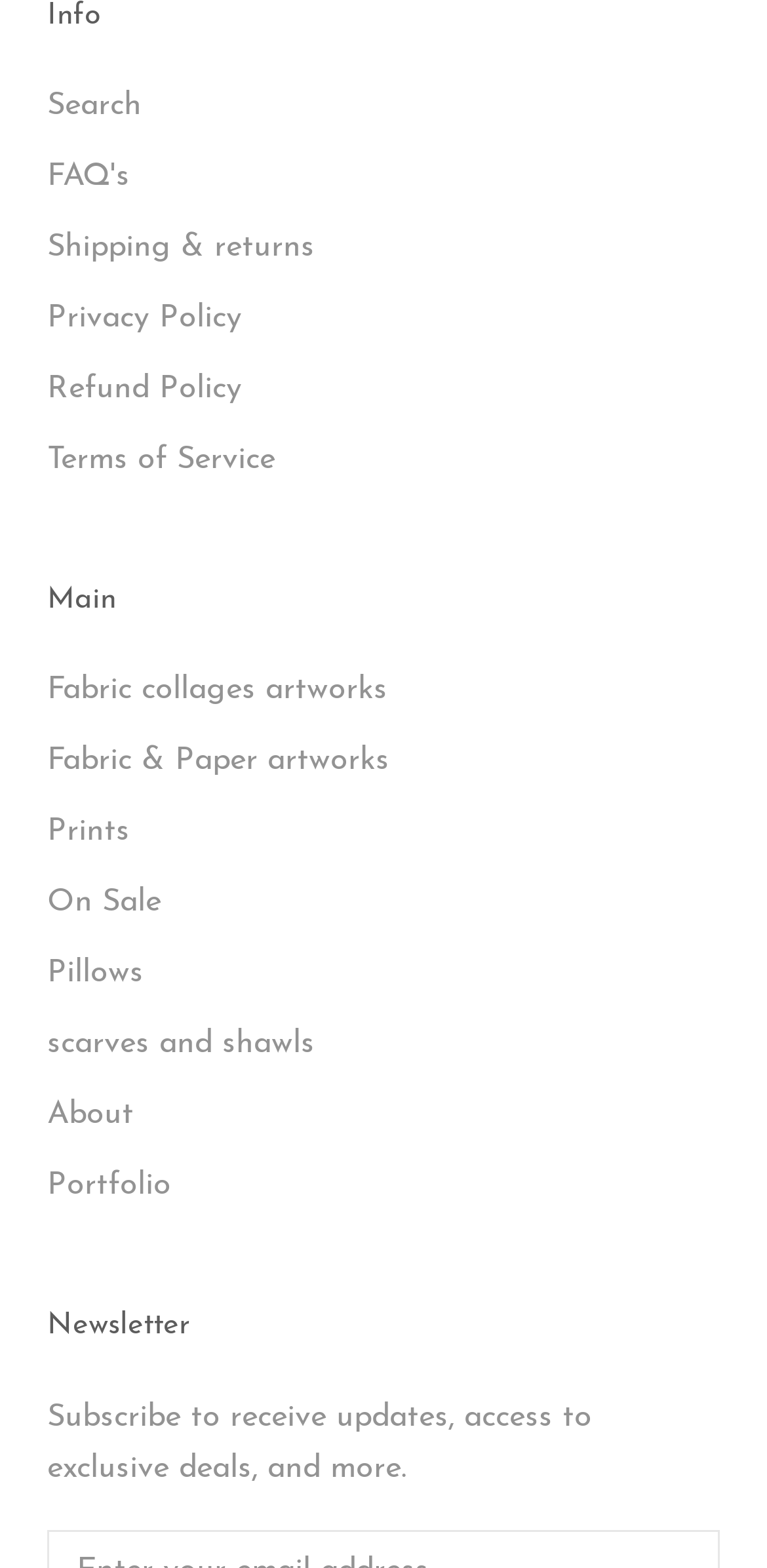Using the description: "Fabric & Paper artworks", determine the UI element's bounding box coordinates. Ensure the coordinates are in the format of four float numbers between 0 and 1, i.e., [left, top, right, bottom].

[0.062, 0.47, 0.938, 0.5]